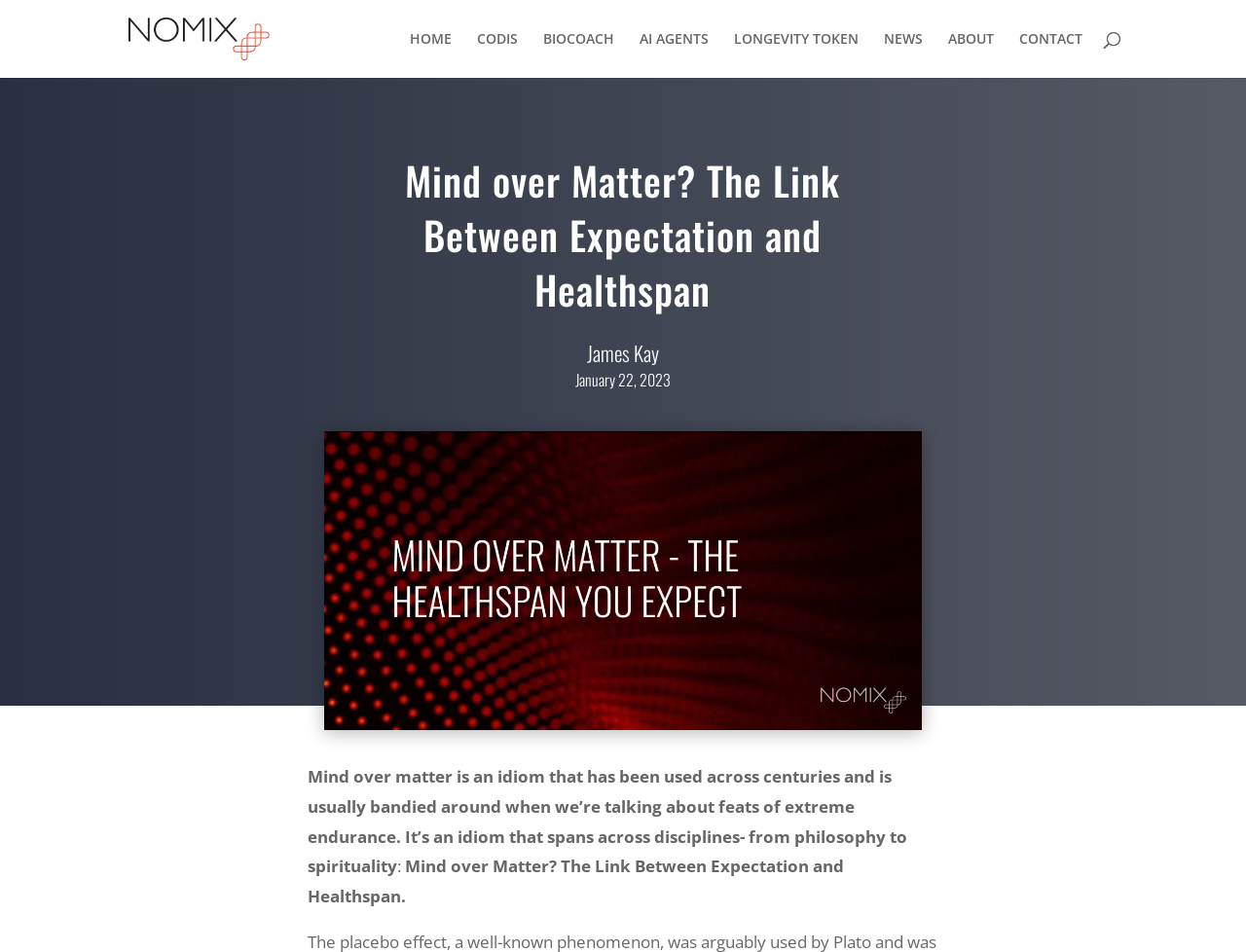Please determine the bounding box of the UI element that matches this description: BIOCOACH. The coordinates should be given as (top-left x, top-left y, bottom-right x, bottom-right y), with all values between 0 and 1.

[0.436, 0.034, 0.493, 0.082]